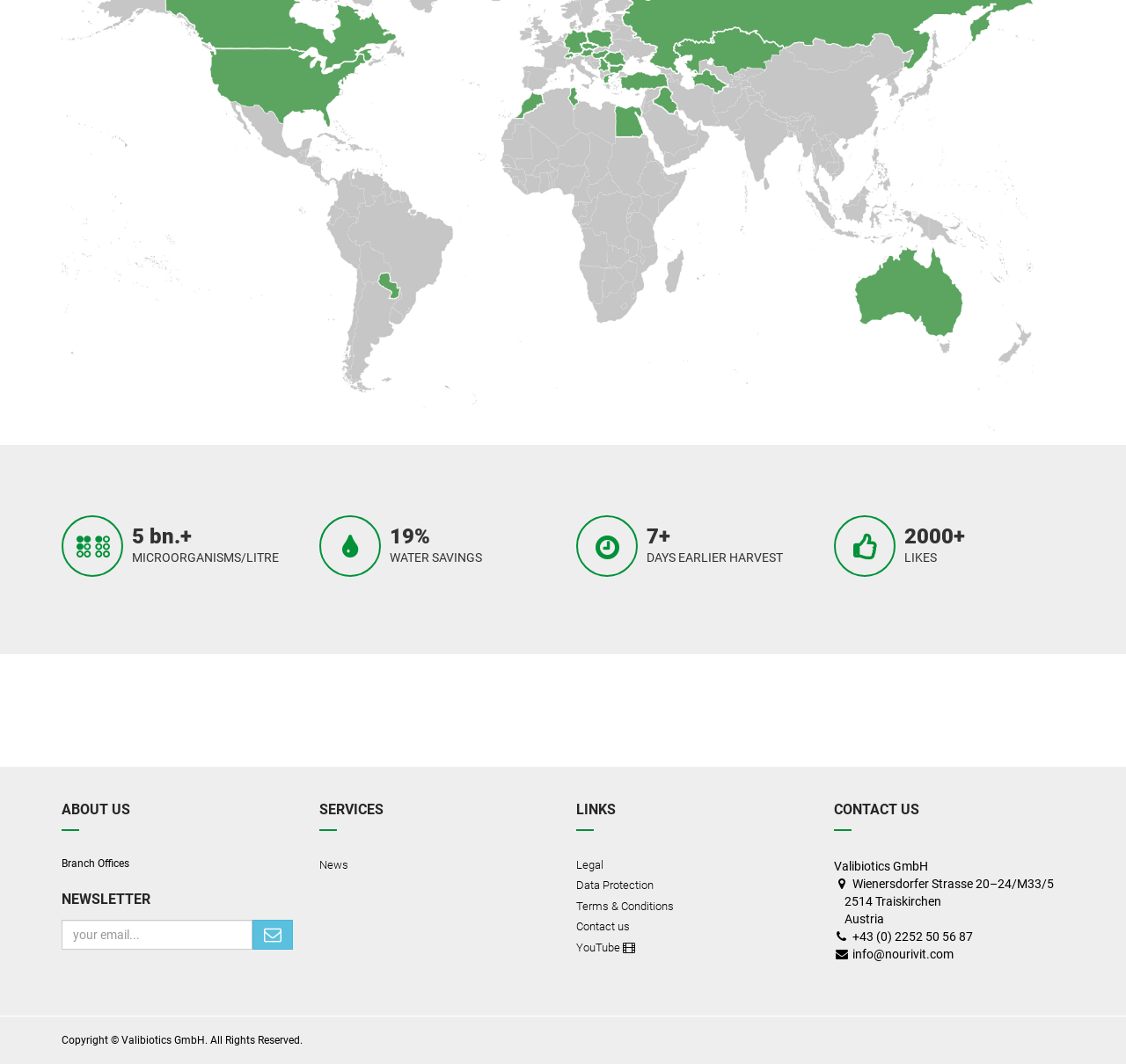How many days earlier is the harvest? From the image, respond with a single word or brief phrase.

7+